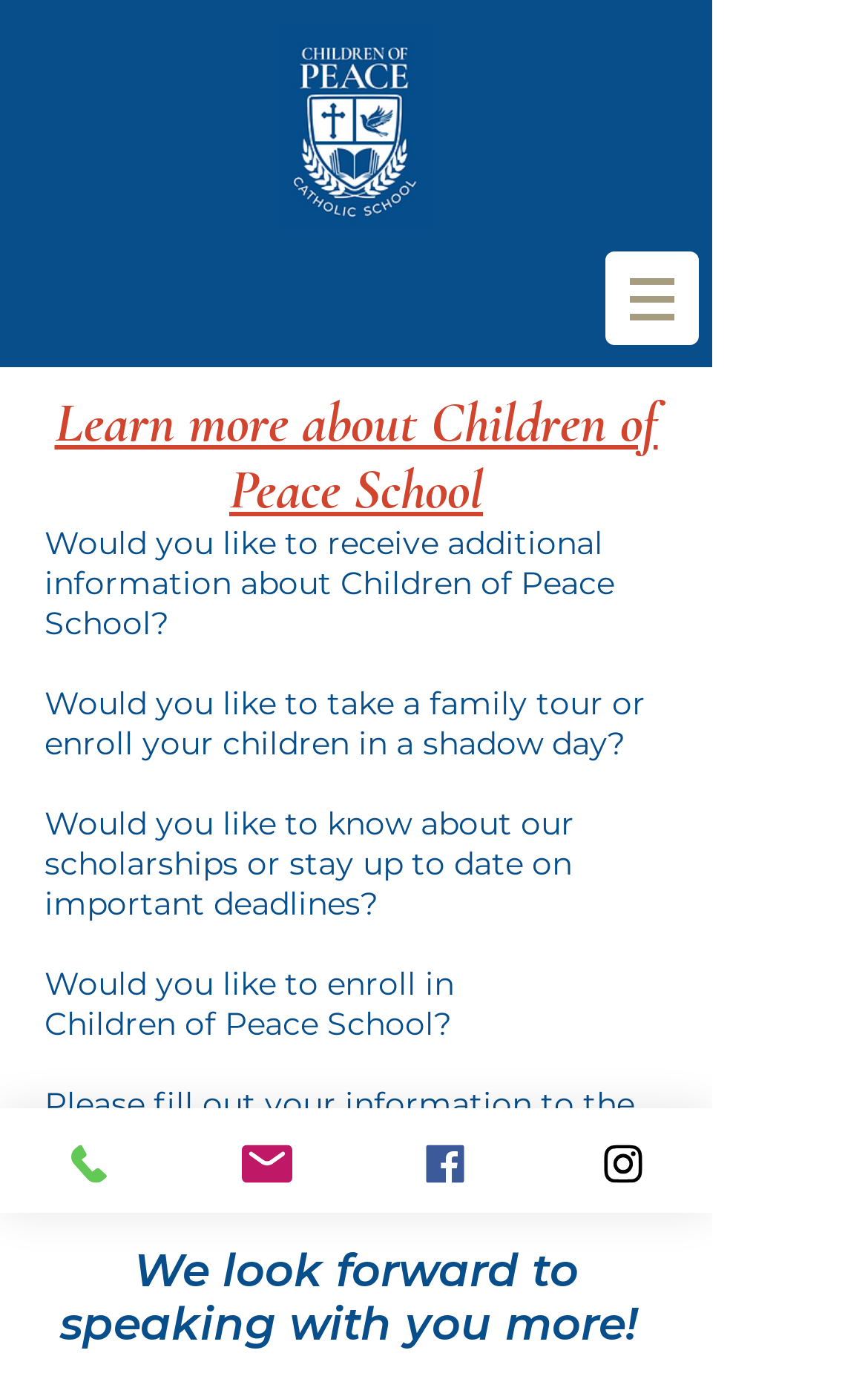Determine the bounding box for the described UI element: "Facebook".

[0.41, 0.792, 0.615, 0.867]